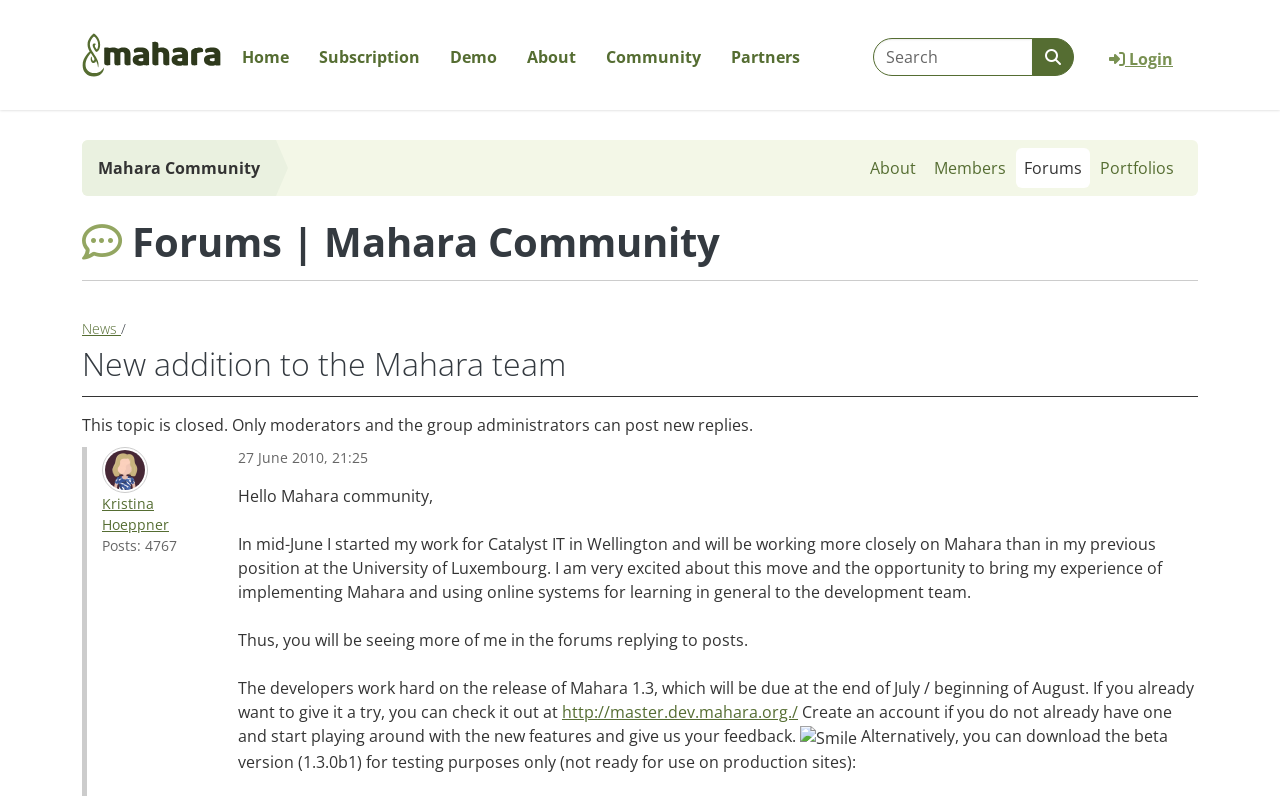Ascertain the bounding box coordinates for the UI element detailed here: "alt="Mahara ePortfolio System"". The coordinates should be provided as [left, top, right, bottom] with each value being a float between 0 and 1.

[0.064, 0.034, 0.177, 0.104]